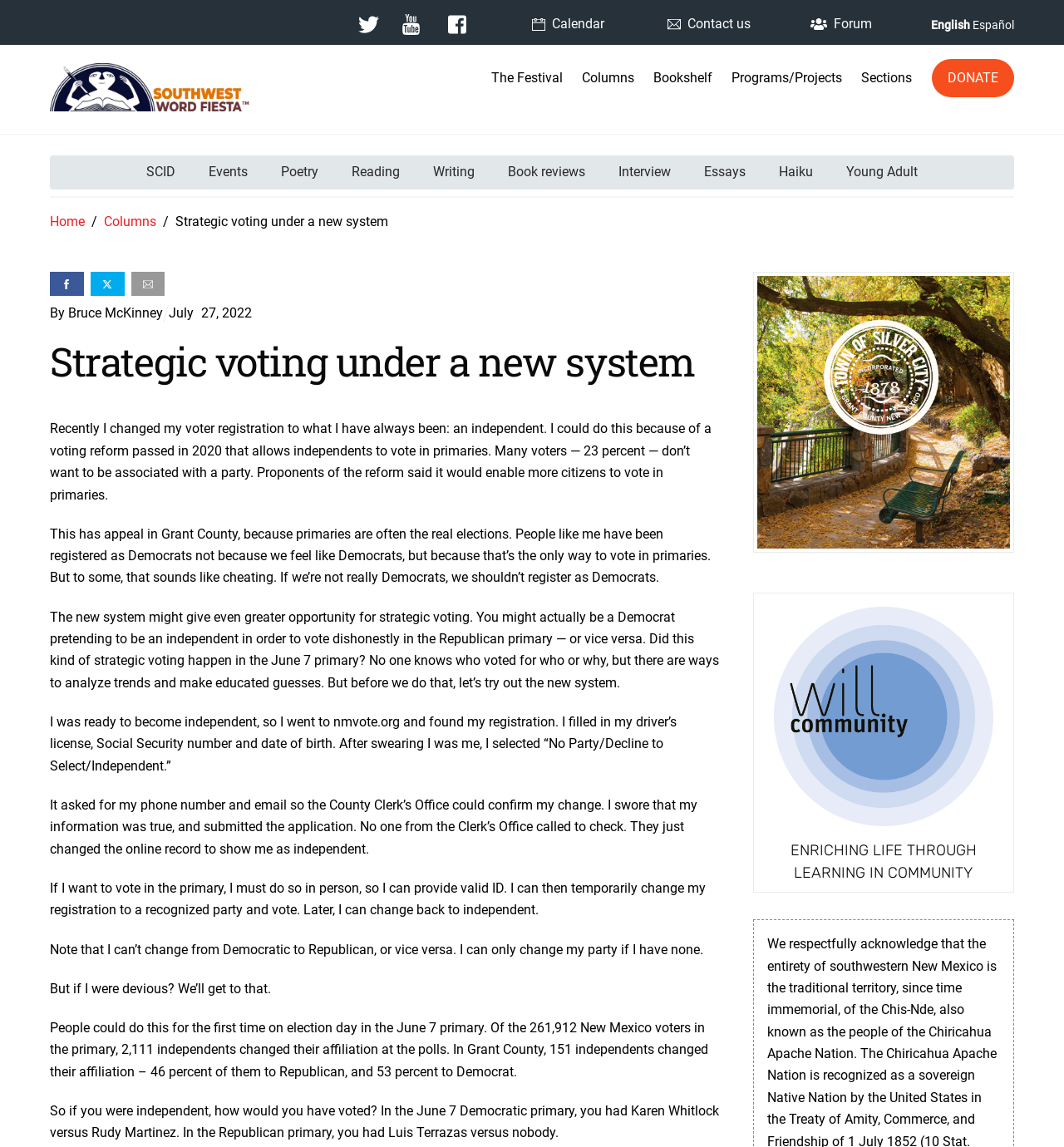What is the name of the festival mentioned on the webpage?
Using the image as a reference, answer the question with a short word or phrase.

Southwest Word Fiesta